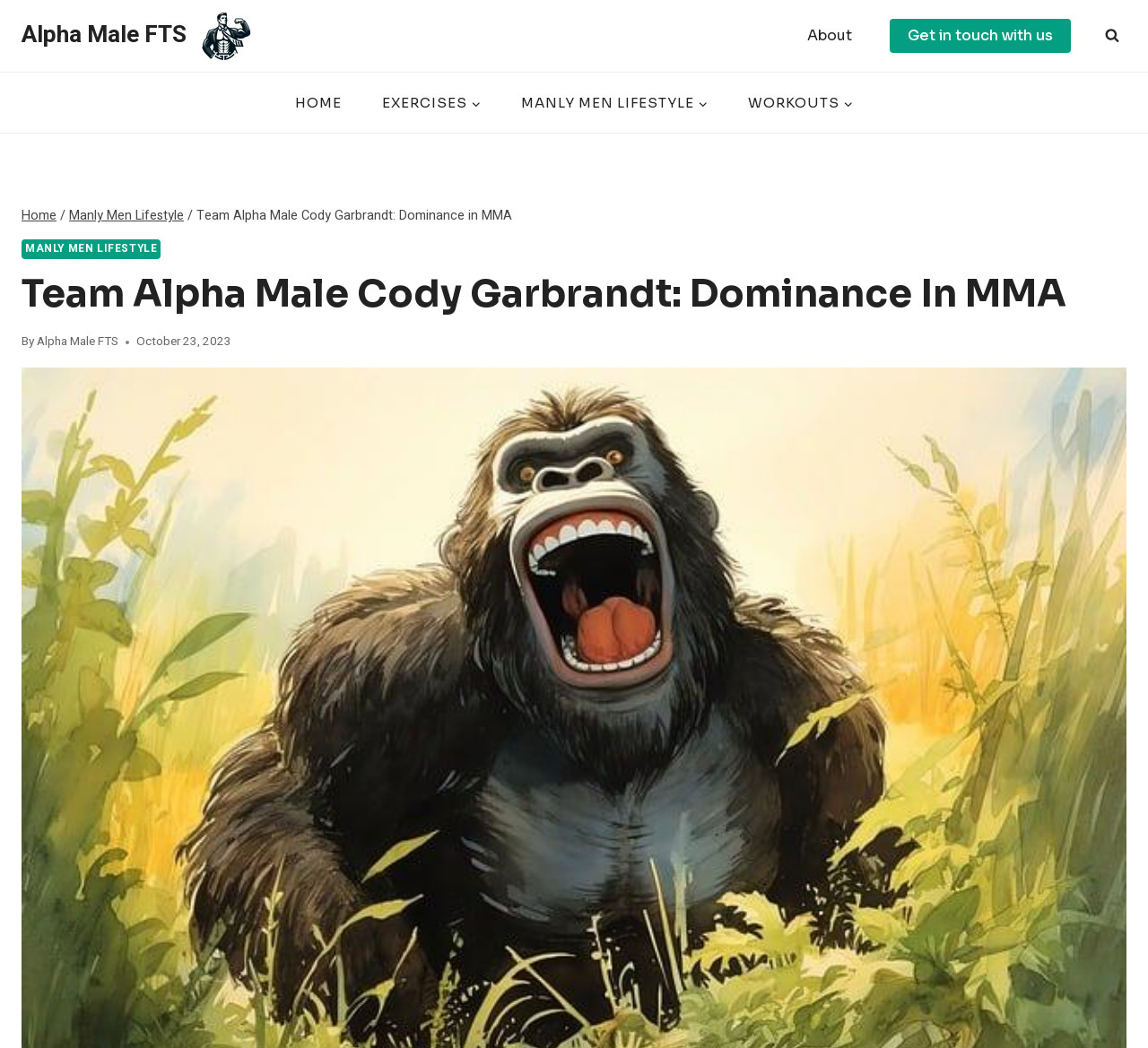Please identify the bounding box coordinates of the clickable element to fulfill the following instruction: "Get in touch with us". The coordinates should be four float numbers between 0 and 1, i.e., [left, top, right, bottom].

[0.775, 0.018, 0.933, 0.051]